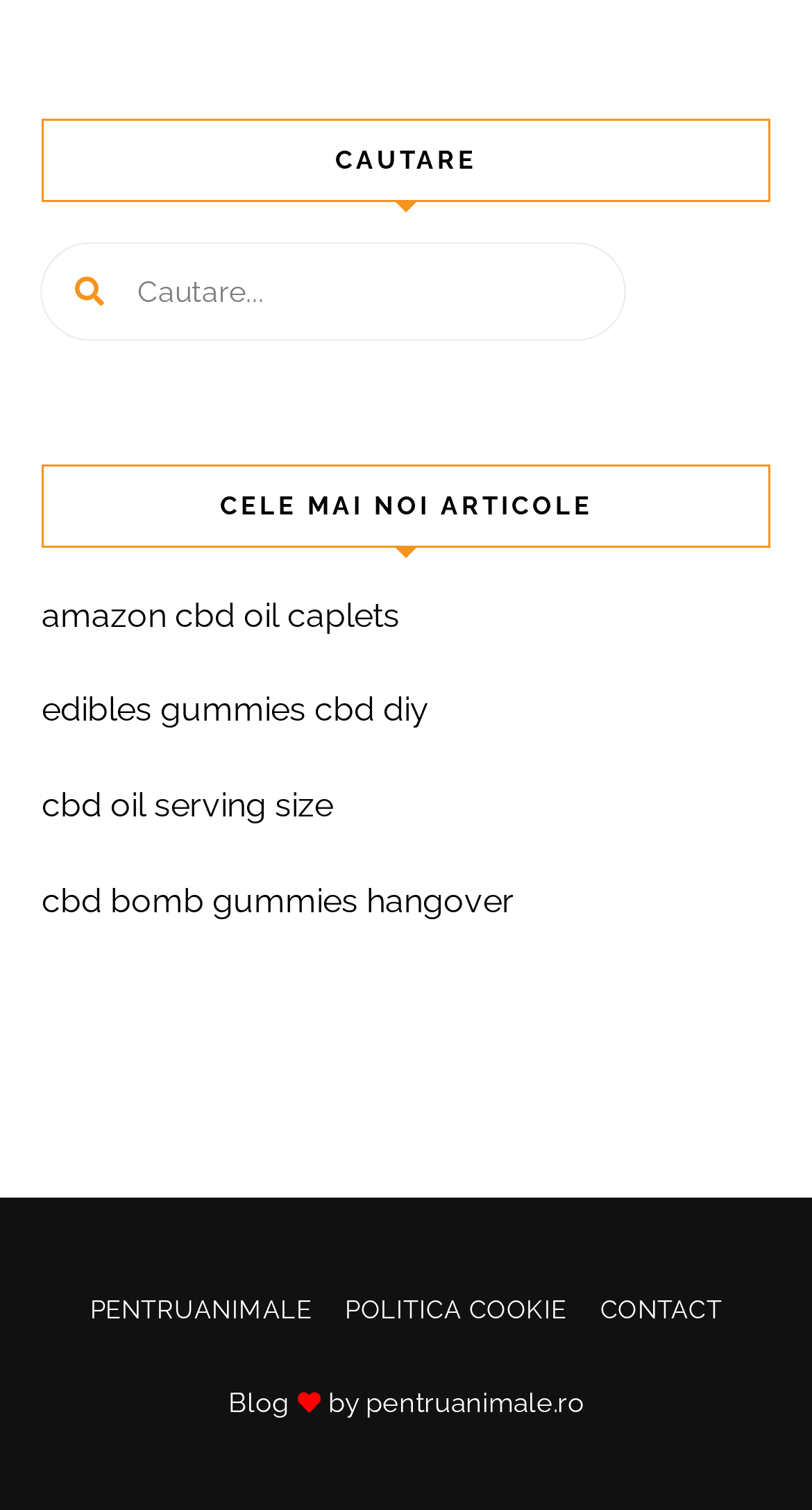Bounding box coordinates are specified in the format (top-left x, top-left y, bottom-right x, bottom-right y). All values are floating point numbers bounded between 0 and 1. Please provide the bounding box coordinate of the region this sentence describes: name="s" placeholder="Cautare..."

[0.051, 0.161, 0.769, 0.225]